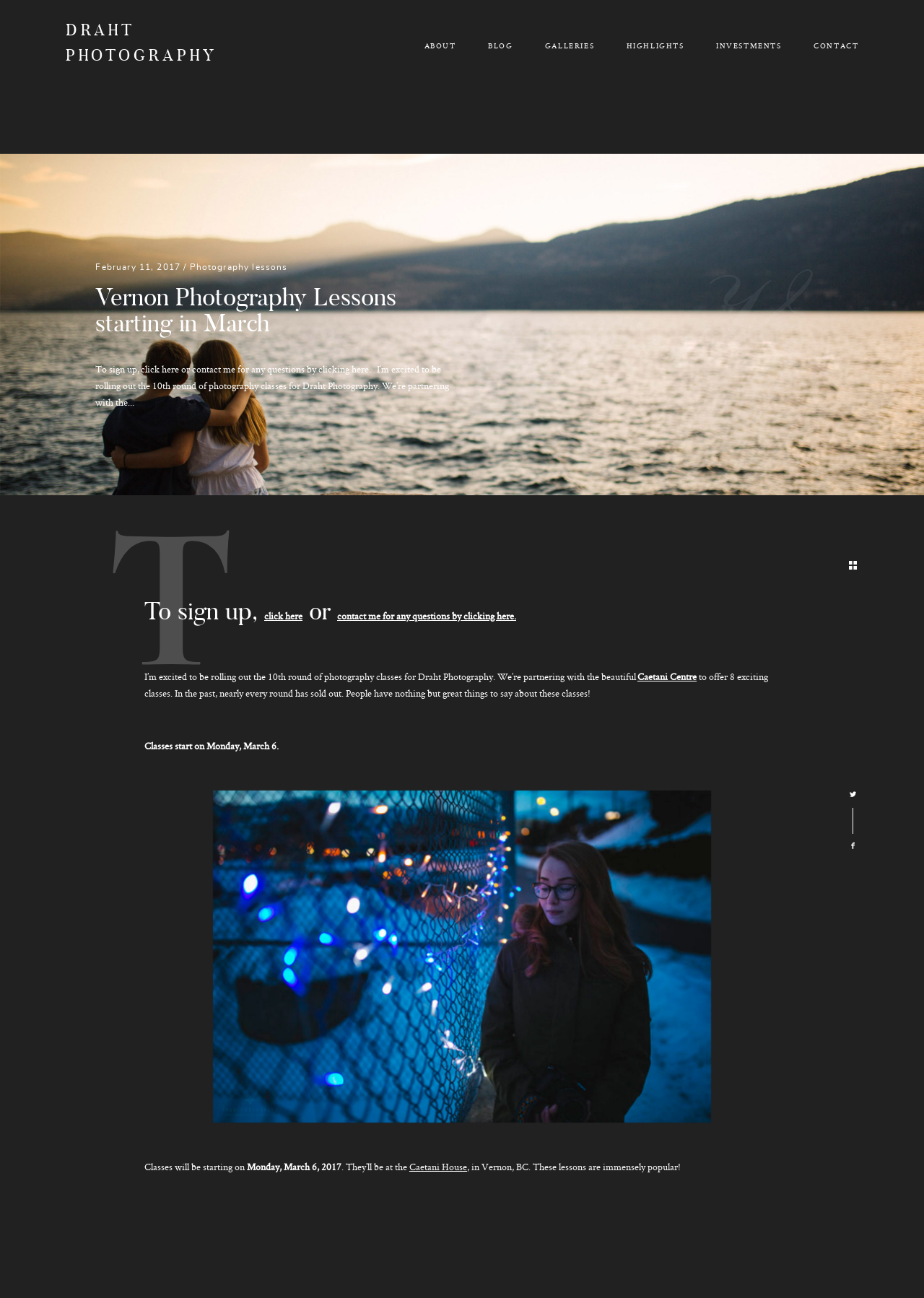Offer a detailed explanation of the webpage layout and contents.

This webpage is about Draht Photography, specifically promoting photography lessons starting in March. At the top, there is a header section with several links, including "DRAHT PHOTOGRAPHY", "ABOUT", "BLOG", "GALLERIES", "HIGHLIGHTS", "INVESTMENTS", and "CONTACT". Below the header, there are three headings: "February 11, 2017 / Photography lessons", "Vernon Photography Lessons starting in March", and "To sign up, click here or contact me for any questions by clicking here."

The main content of the webpage is about the photography lessons, which are described as the 10th round of classes. The lessons are partnering with the Caetani Centre and will offer 8 exciting classes. The webpage mentions that the classes have sold out in the past and have received great reviews. The classes will start on Monday, March 6, at the Caetani House in Vernon, BC.

There are several links and buttons throughout the webpage, including "click here" to sign up or contact for questions, "Caetani Centre", and "Caetani House". Additionally, there are three social media icons at the bottom right of the page.